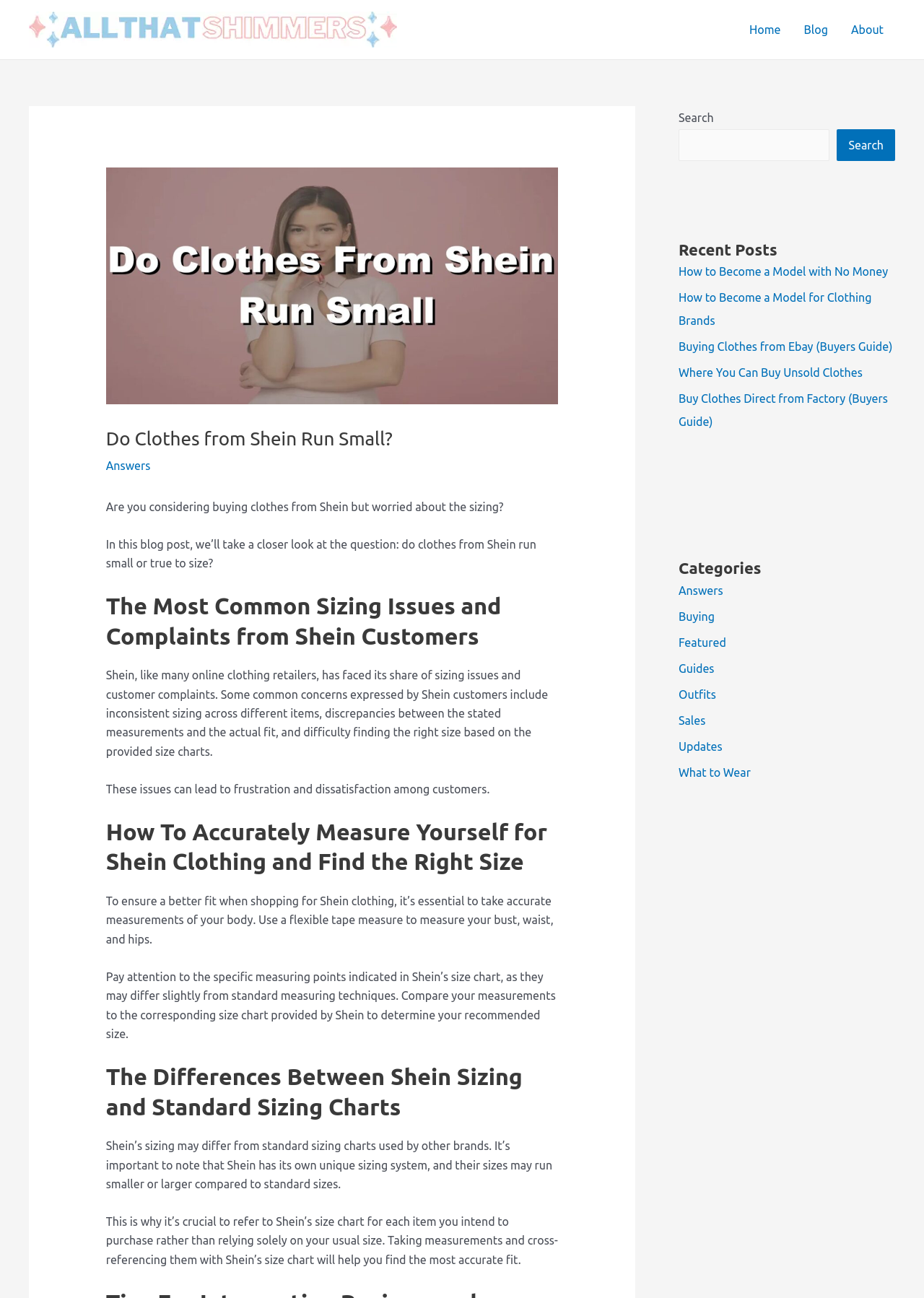What is the issue with relying solely on usual size when shopping on Shein?
Give a single word or phrase as your answer by examining the image.

Sizes may run smaller or larger